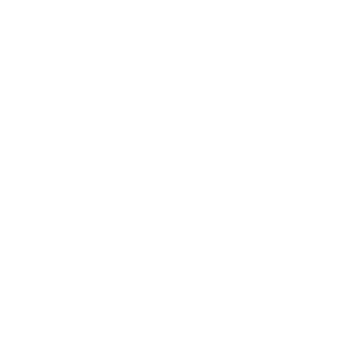Please provide a detailed answer to the question below by examining the image:
What style is the lamp inspired by?

The caption states that the lamp is inspired by the iconic aesthetics of the 1950s, which is also referred to as the Atomic Age, indicating that the lamp's design is influenced by this particular style.